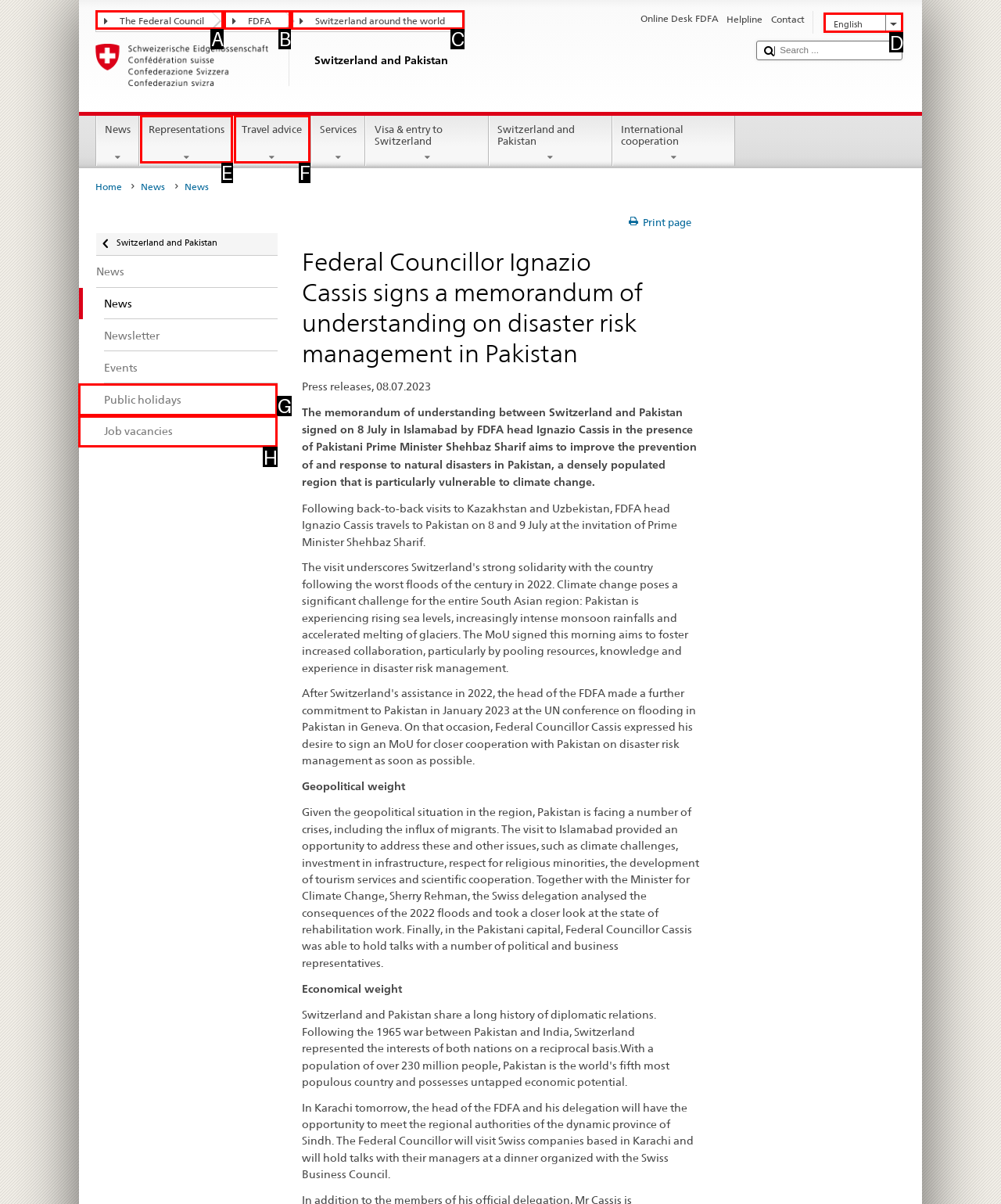From the options shown in the screenshot, tell me which lettered element I need to click to complete the task: Switch to English.

D